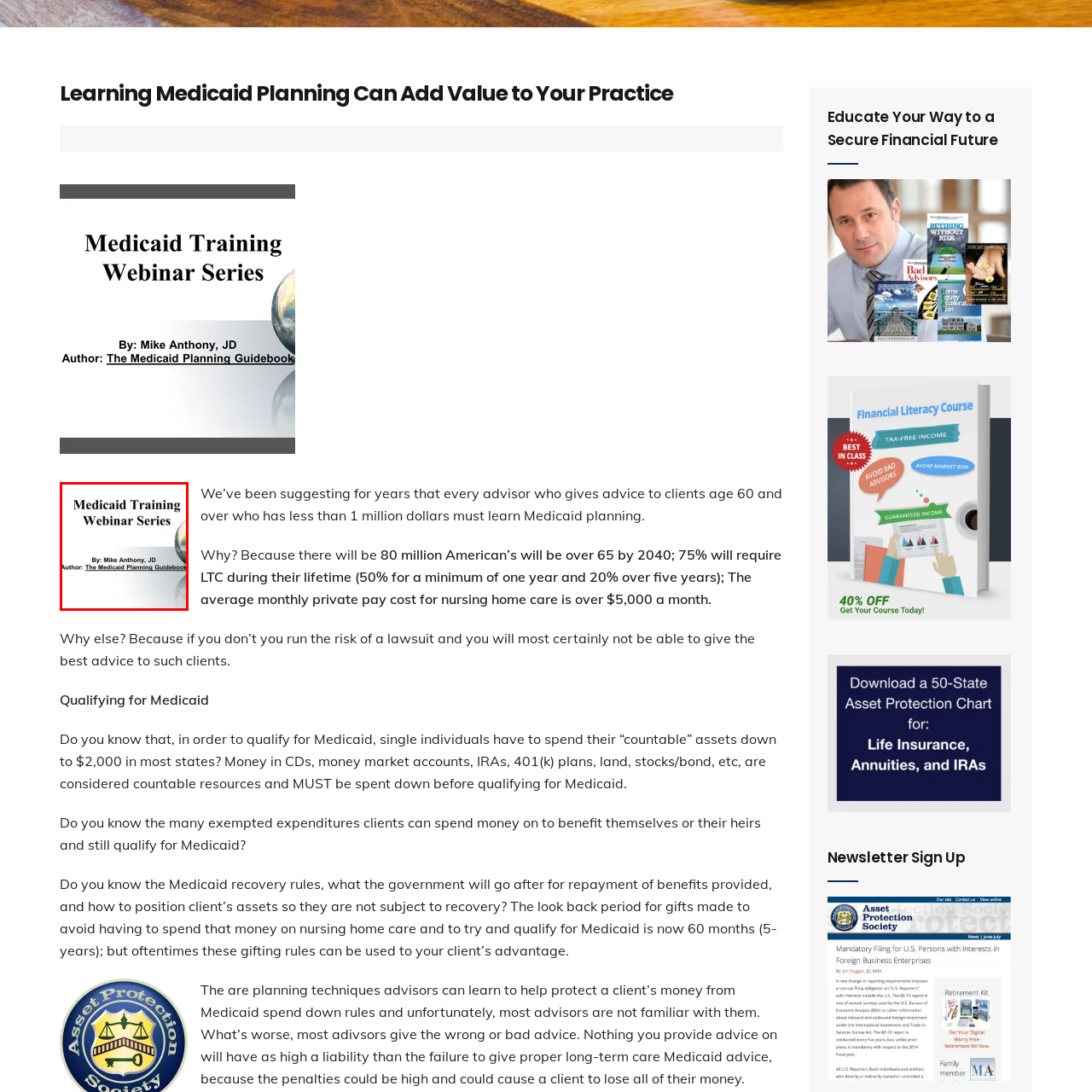What is the related resource referenced in the title slide?  
Study the image enclosed by the red boundary and furnish a detailed answer based on the visual details observed in the image.

The title slide notes 'Author: The Medicaid Planning Guidebooks', which suggests that the guidebooks are a related resource that likely complements the training provided in the webinar series.